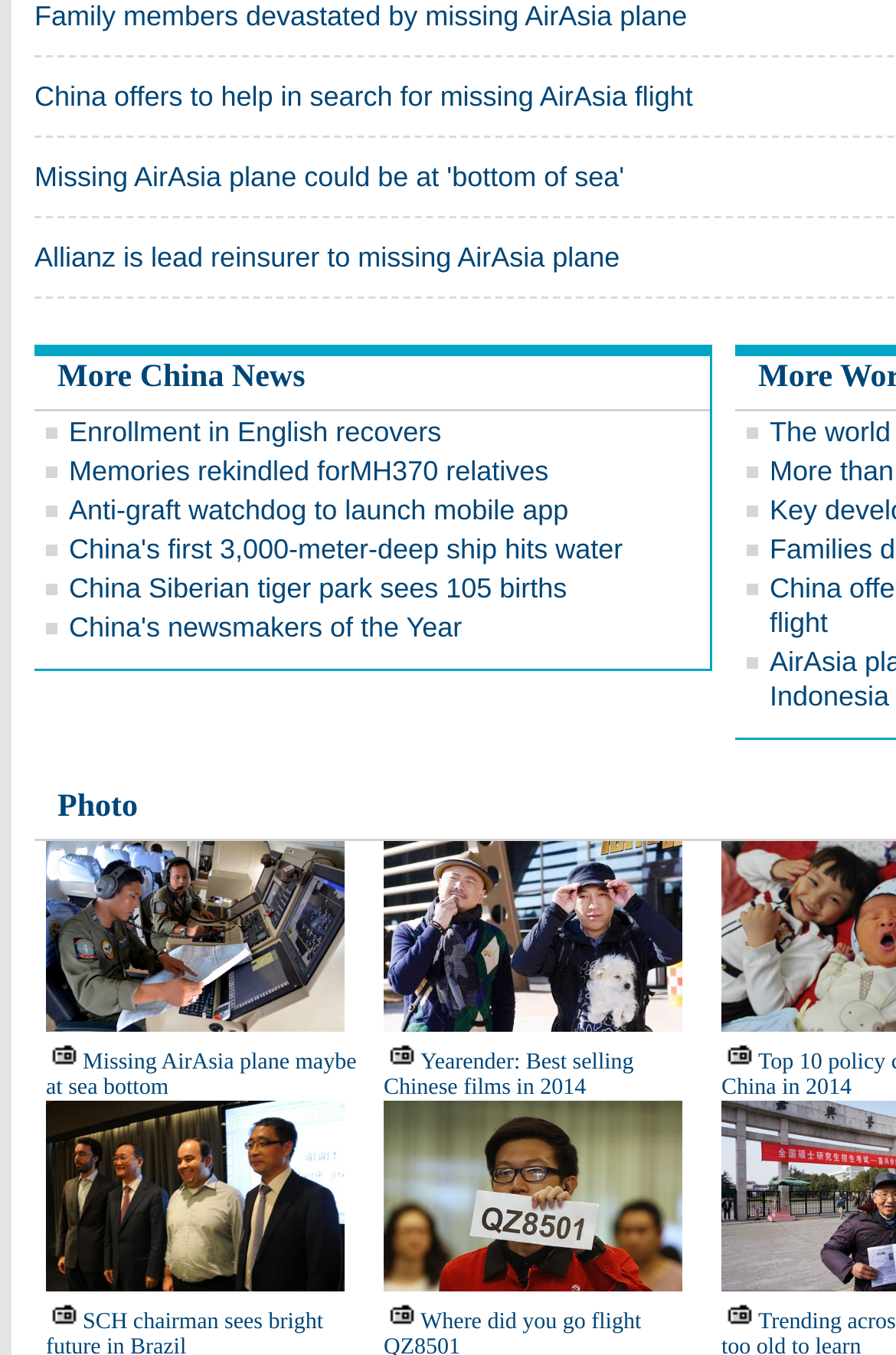How many news articles are there on the webpage?
Look at the image and respond with a one-word or short phrase answer.

More than 10